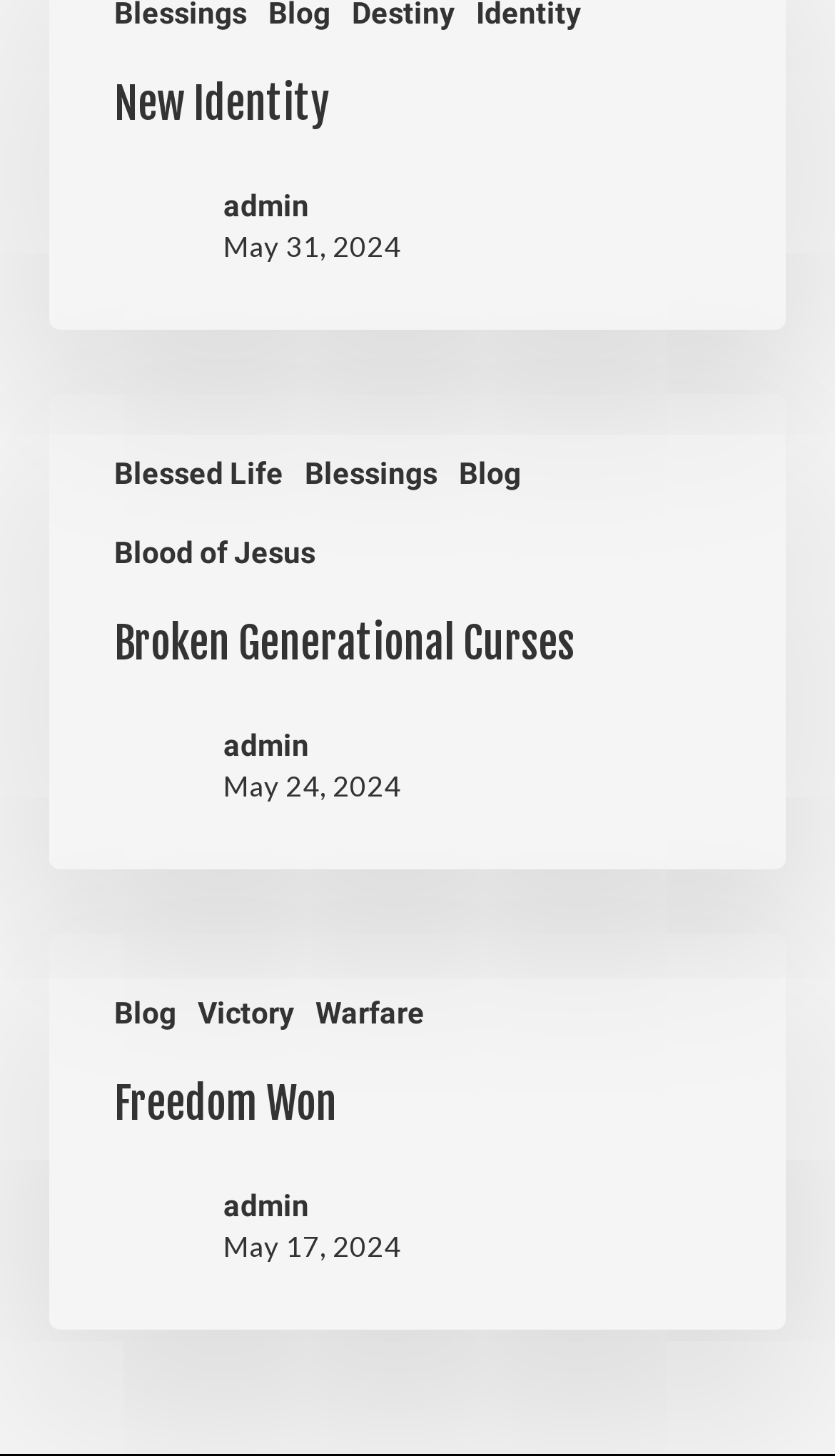Who is the author of the 'Freedom Won' article?
Based on the image, answer the question in a detailed manner.

I found the 'Freedom Won' heading and looked for the corresponding author, which is 'admin', located near the heading.